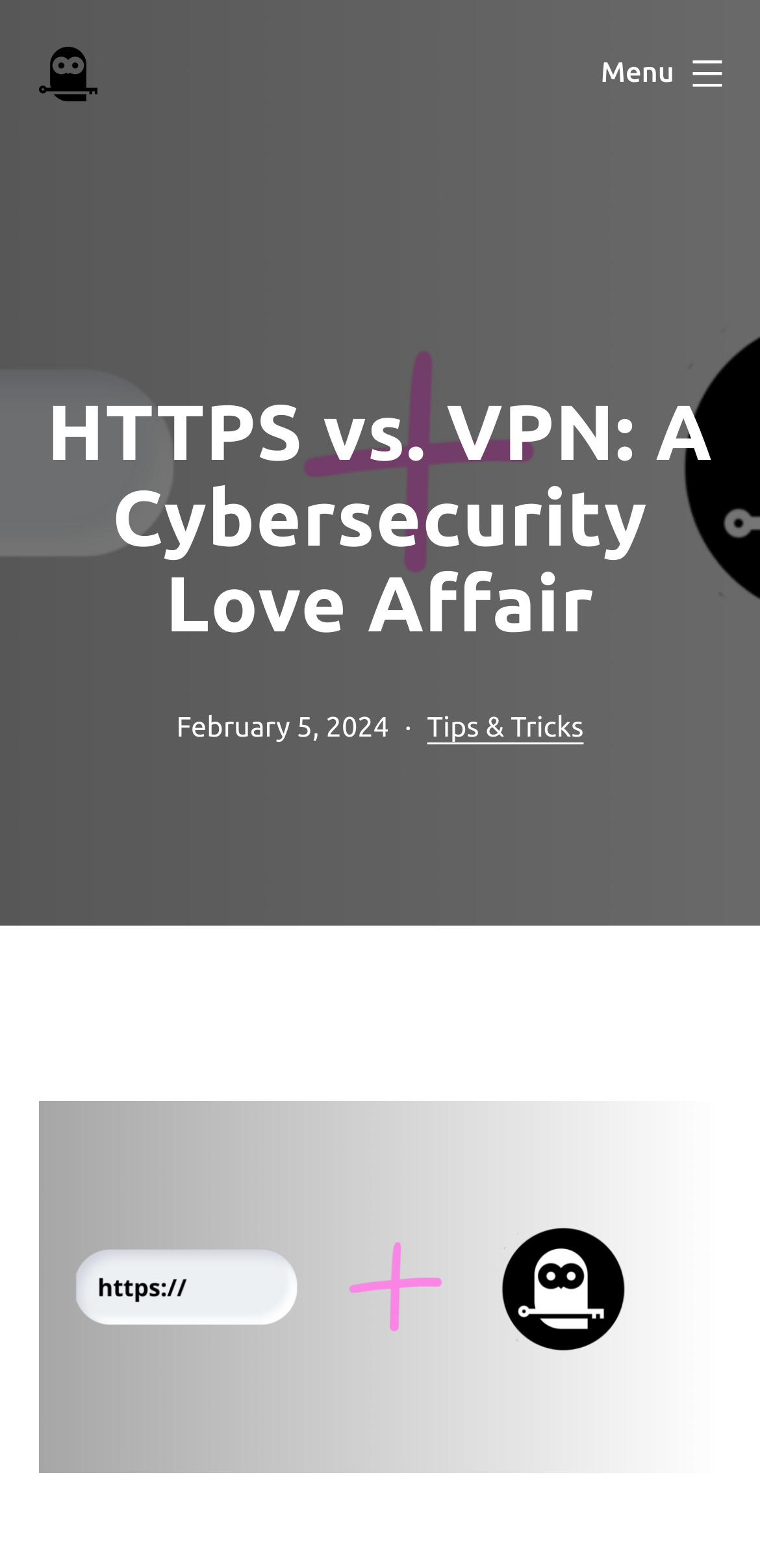Answer the question below with a single word or a brief phrase: 
How many images are there on the webpage?

2